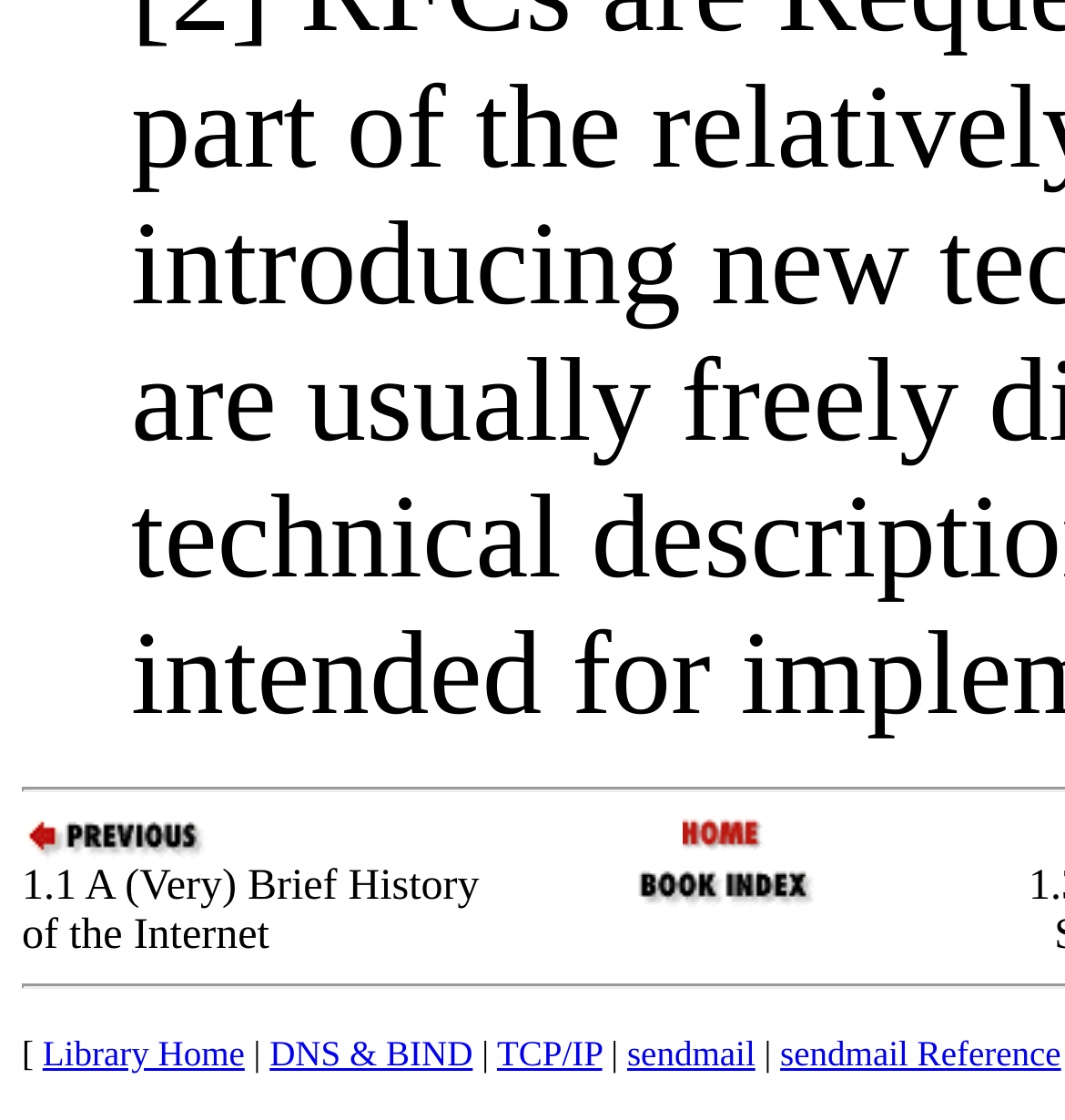Using the provided element description: "title="Book Index"", identify the bounding box coordinates. The coordinates should be four floats between 0 and 1 in the order [left, top, right, bottom].

[0.59, 0.782, 0.772, 0.824]